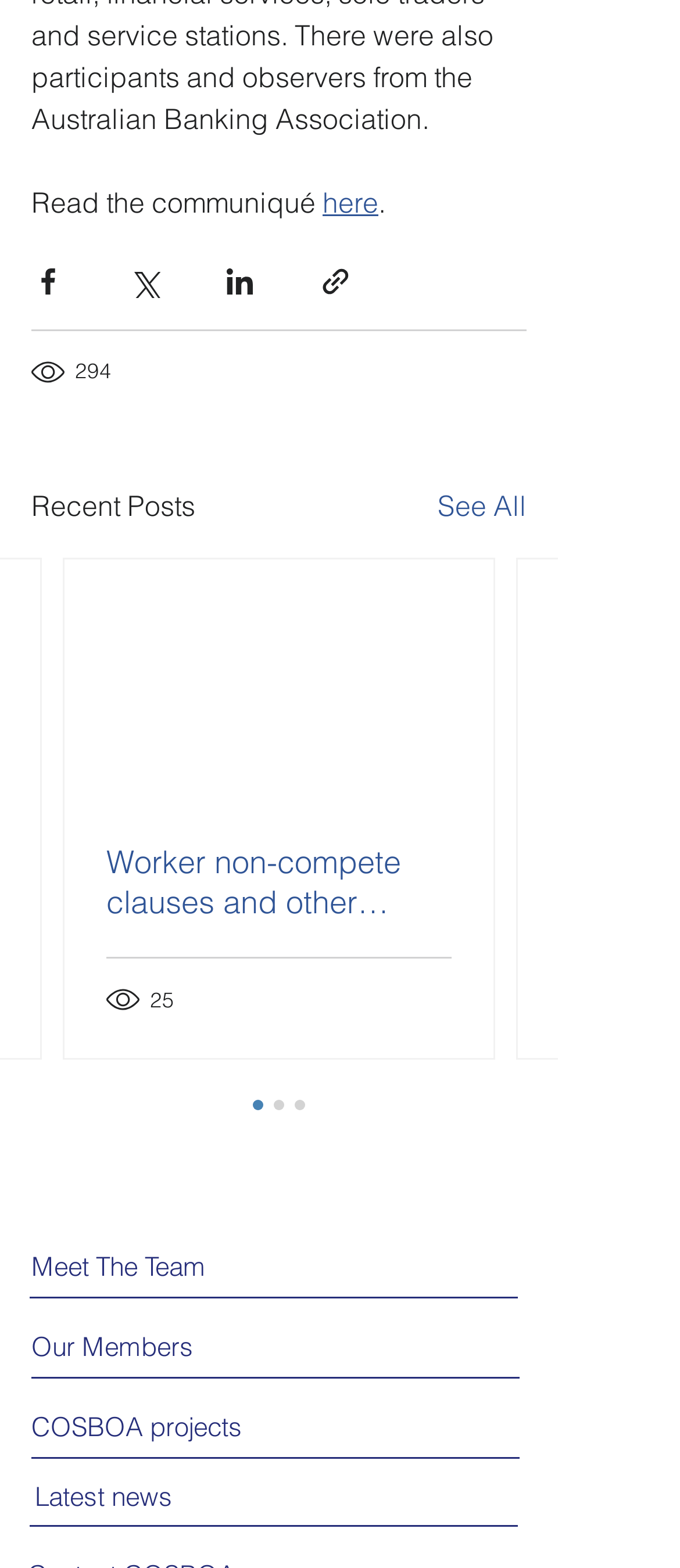Identify the bounding box coordinates of the section that should be clicked to achieve the task described: "View the article".

[0.095, 0.356, 0.726, 0.51]